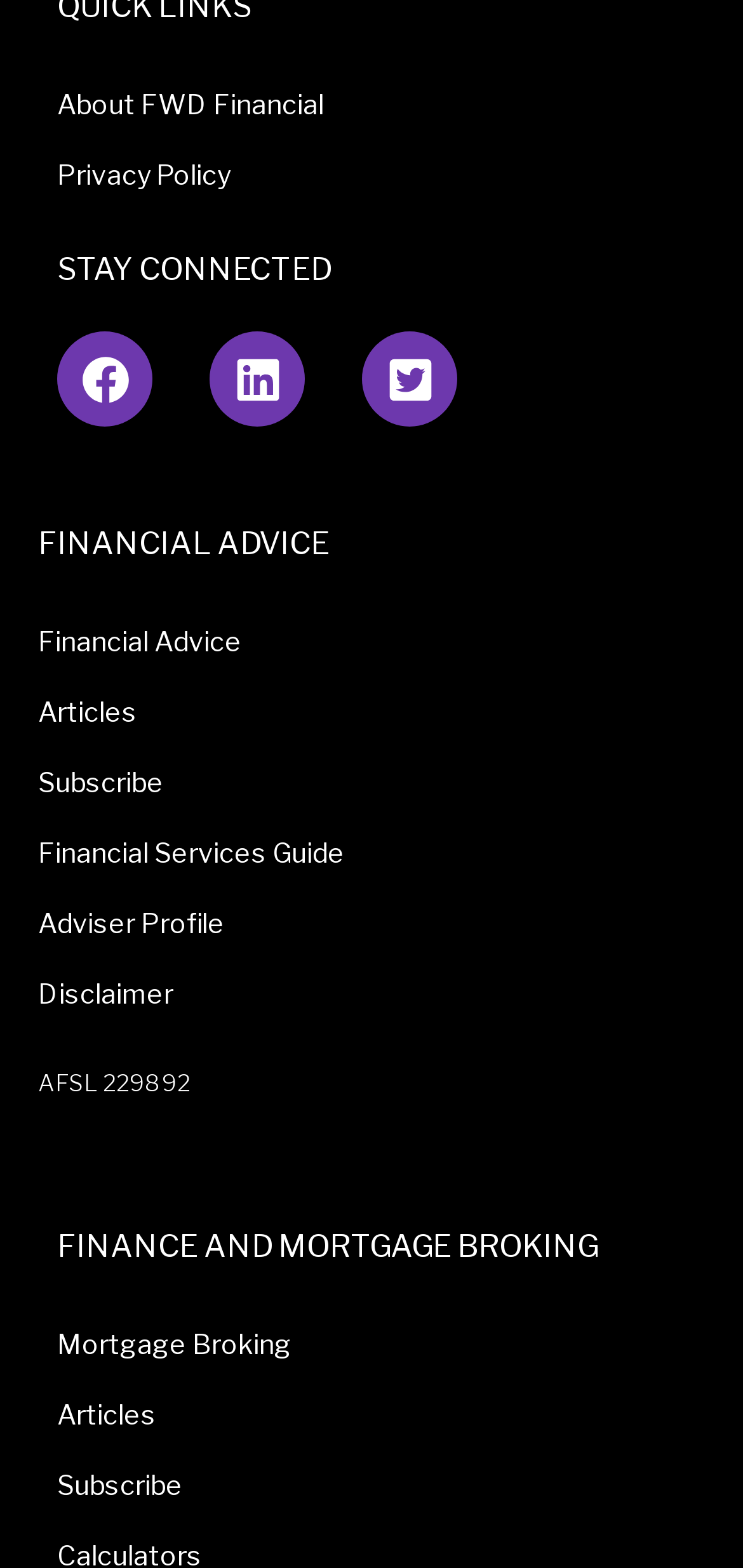Determine the bounding box coordinates for the area that needs to be clicked to fulfill this task: "Visit Facebook page". The coordinates must be given as four float numbers between 0 and 1, i.e., [left, top, right, bottom].

[0.077, 0.212, 0.205, 0.272]